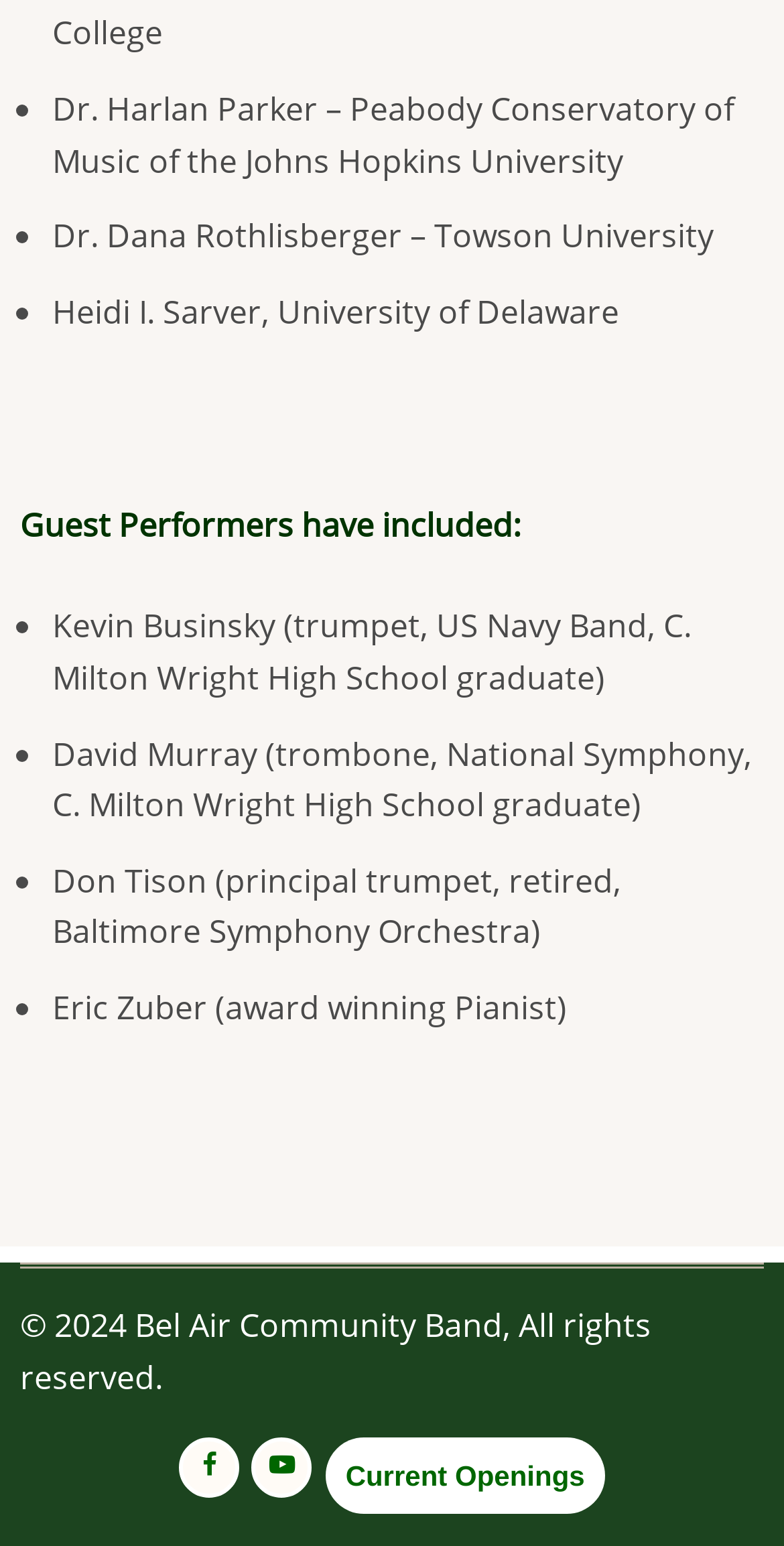Respond to the question below with a concise word or phrase:
What is the profession of Kevin Businsky?

trumpet